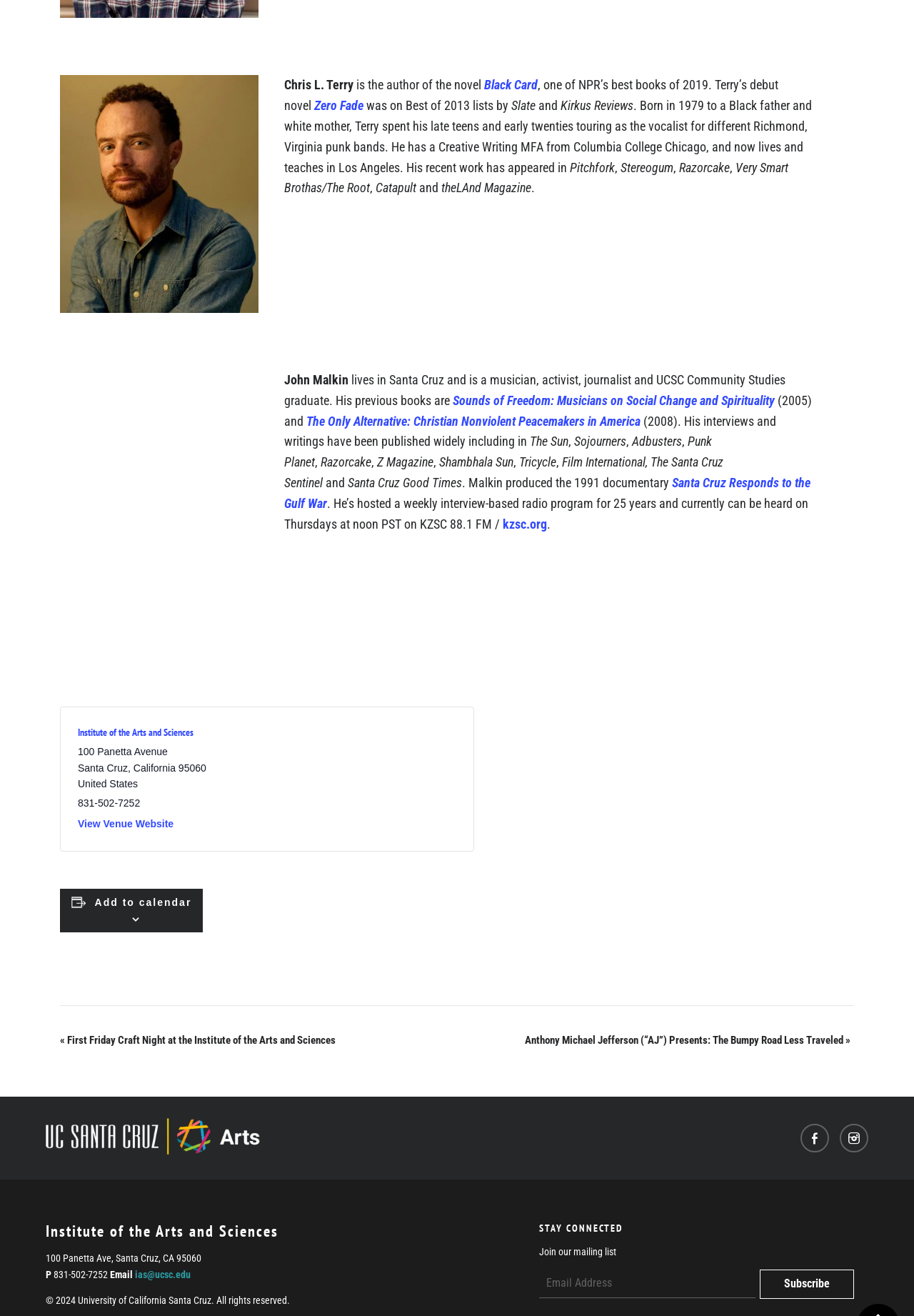What is the address of the Institute of the Arts and Sciences?
Examine the image closely and answer the question with as much detail as possible.

The address of the Institute of the Arts and Sciences is mentioned on the webpage as 100 Panetta Avenue, Santa Cruz, CA 95060, which can be found in the contact information section.